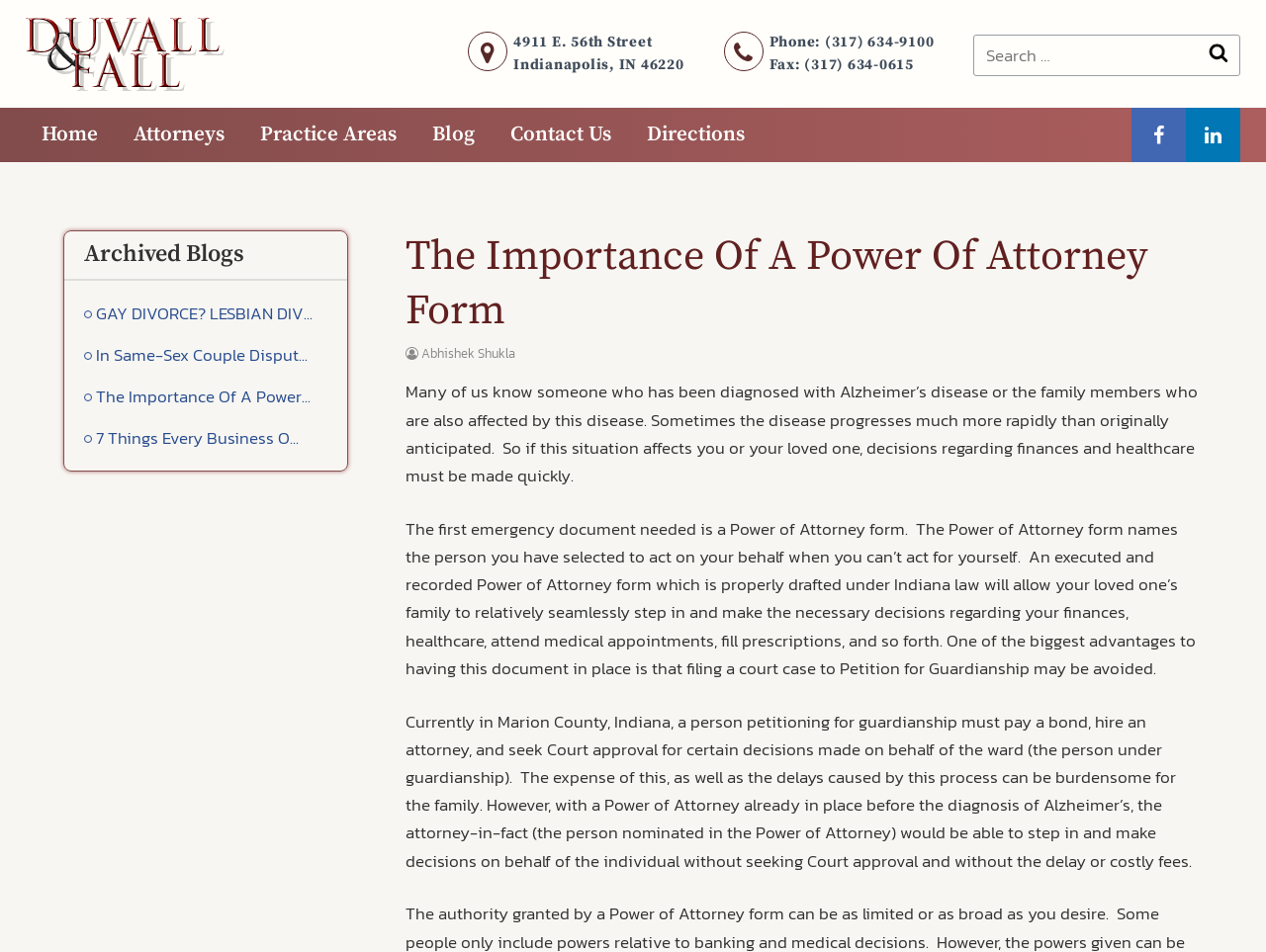How many archived blogs are listed?
Using the image, provide a concise answer in one word or a short phrase.

4